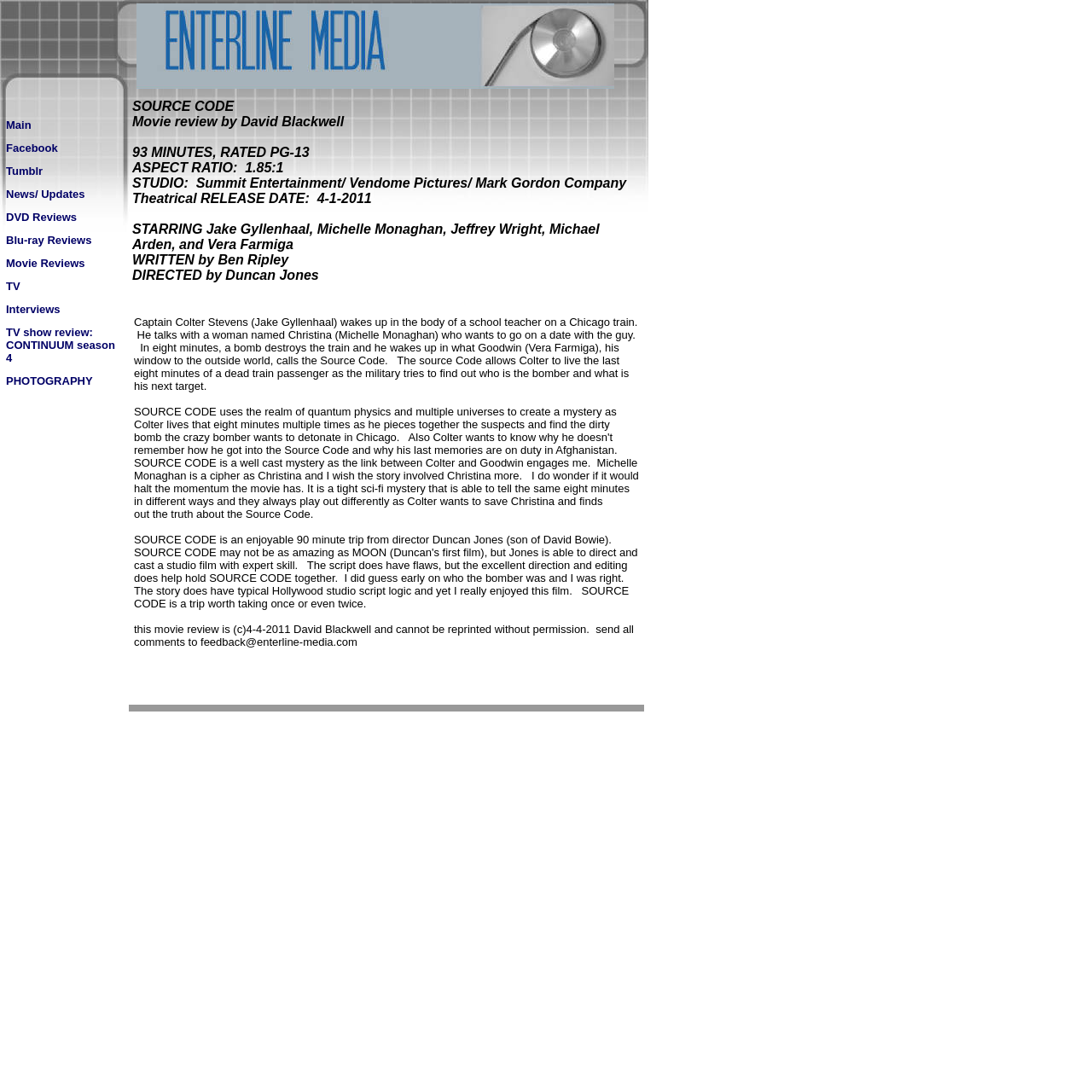Determine the bounding box for the HTML element described here: "Tumblr". The coordinates should be given as [left, top, right, bottom] with each number being a float between 0 and 1.

[0.005, 0.149, 0.039, 0.162]